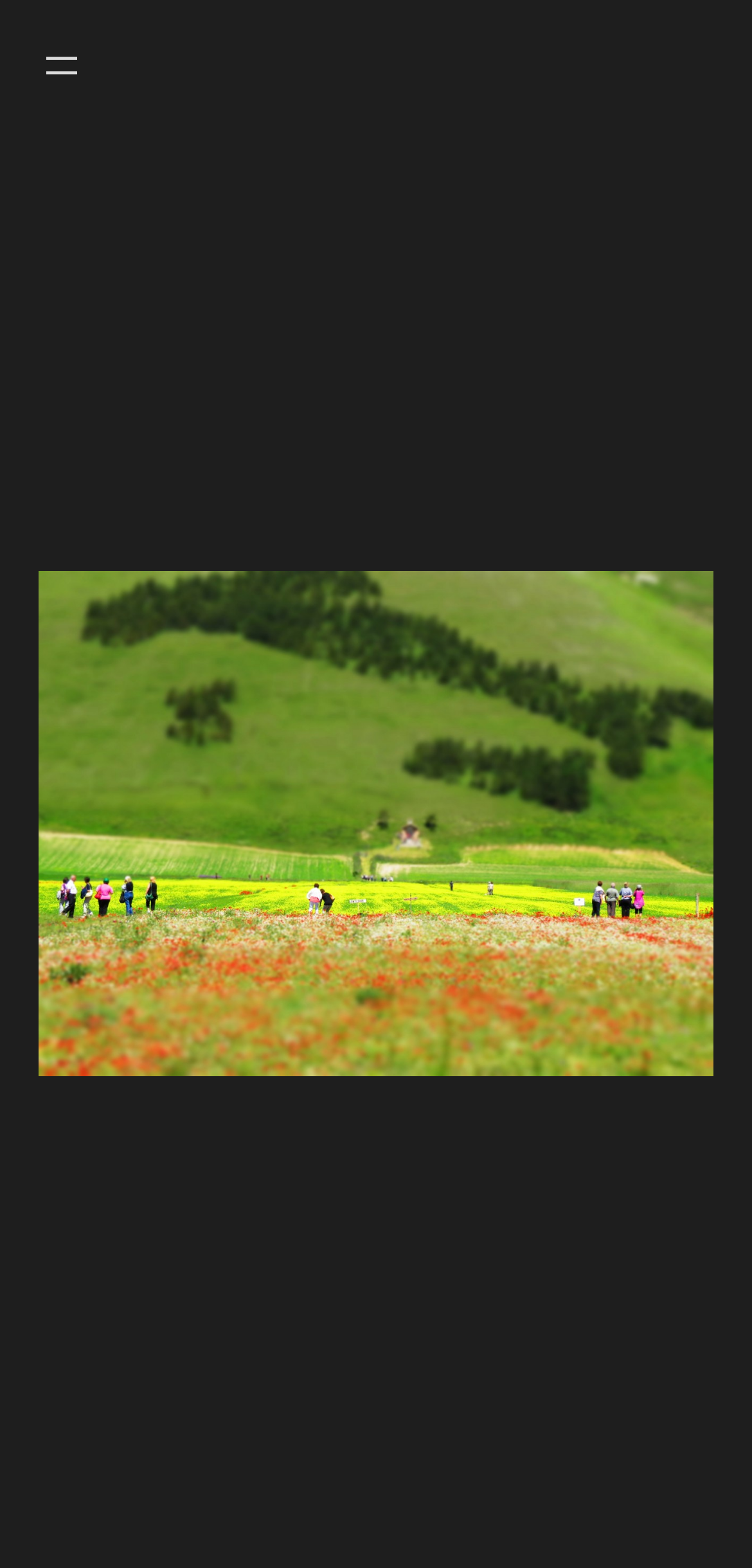Locate the UI element described by April 27th, 2015 in the provided webpage screenshot. Return the bounding box coordinates in the format (top-left x, top-left y, bottom-right x, bottom-right y), ensuring all values are between 0 and 1.

[0.051, 0.304, 0.355, 0.329]